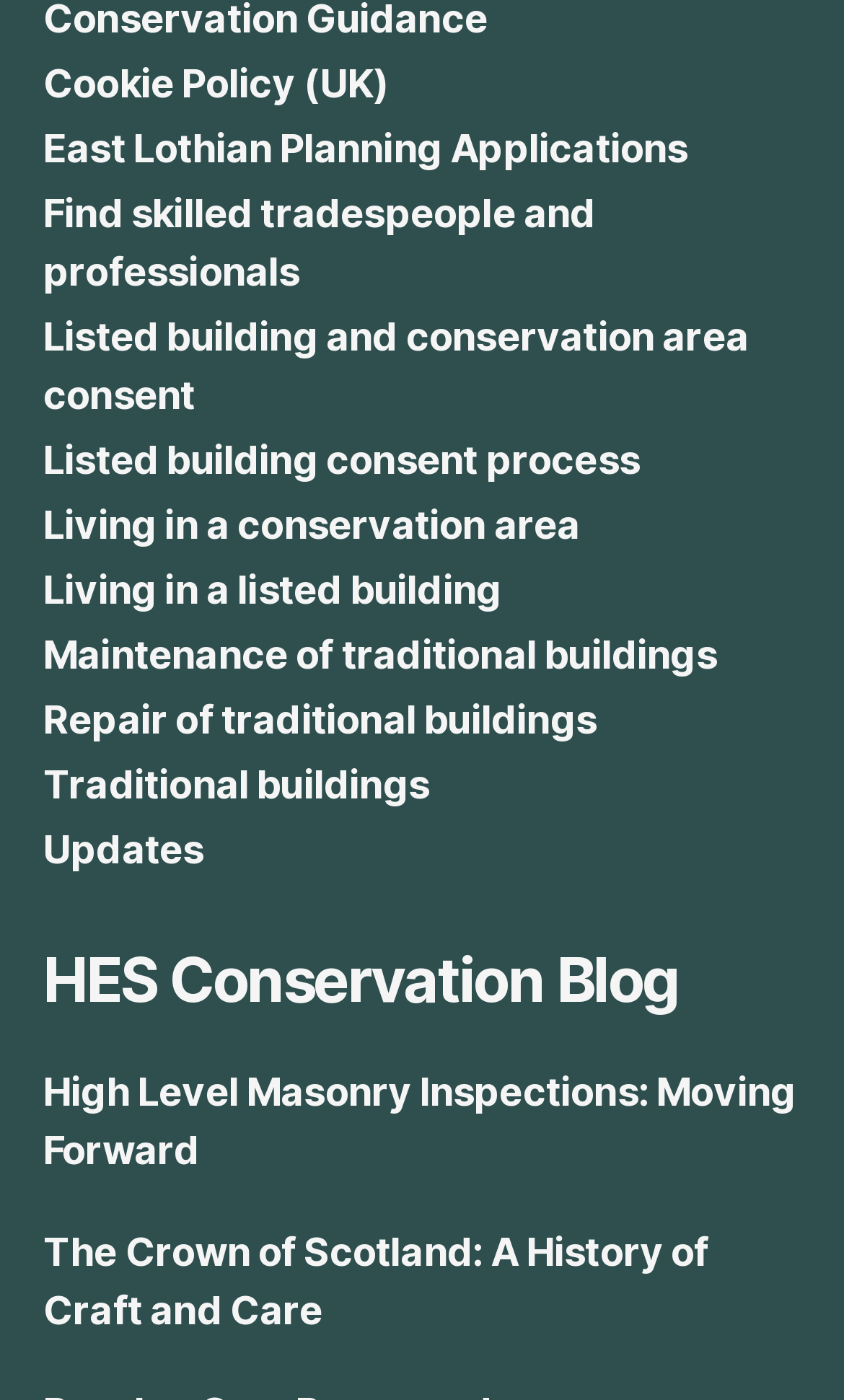Please mark the clickable region by giving the bounding box coordinates needed to complete this instruction: "Learn about High Level Masonry Inspections".

[0.051, 0.764, 0.943, 0.838]